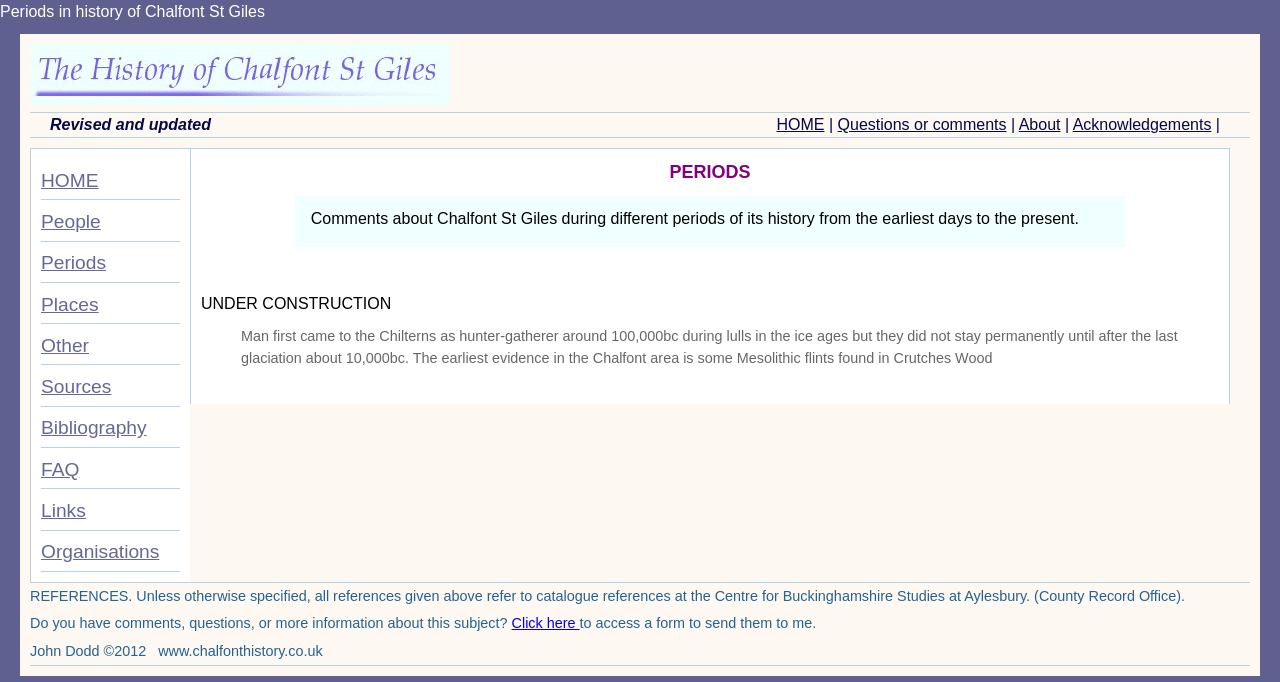Determine the bounding box coordinates for the clickable element to execute this instruction: "View Acknowledgements". Provide the coordinates as four float numbers between 0 and 1, i.e., [left, top, right, bottom].

[0.838, 0.17, 0.946, 0.195]